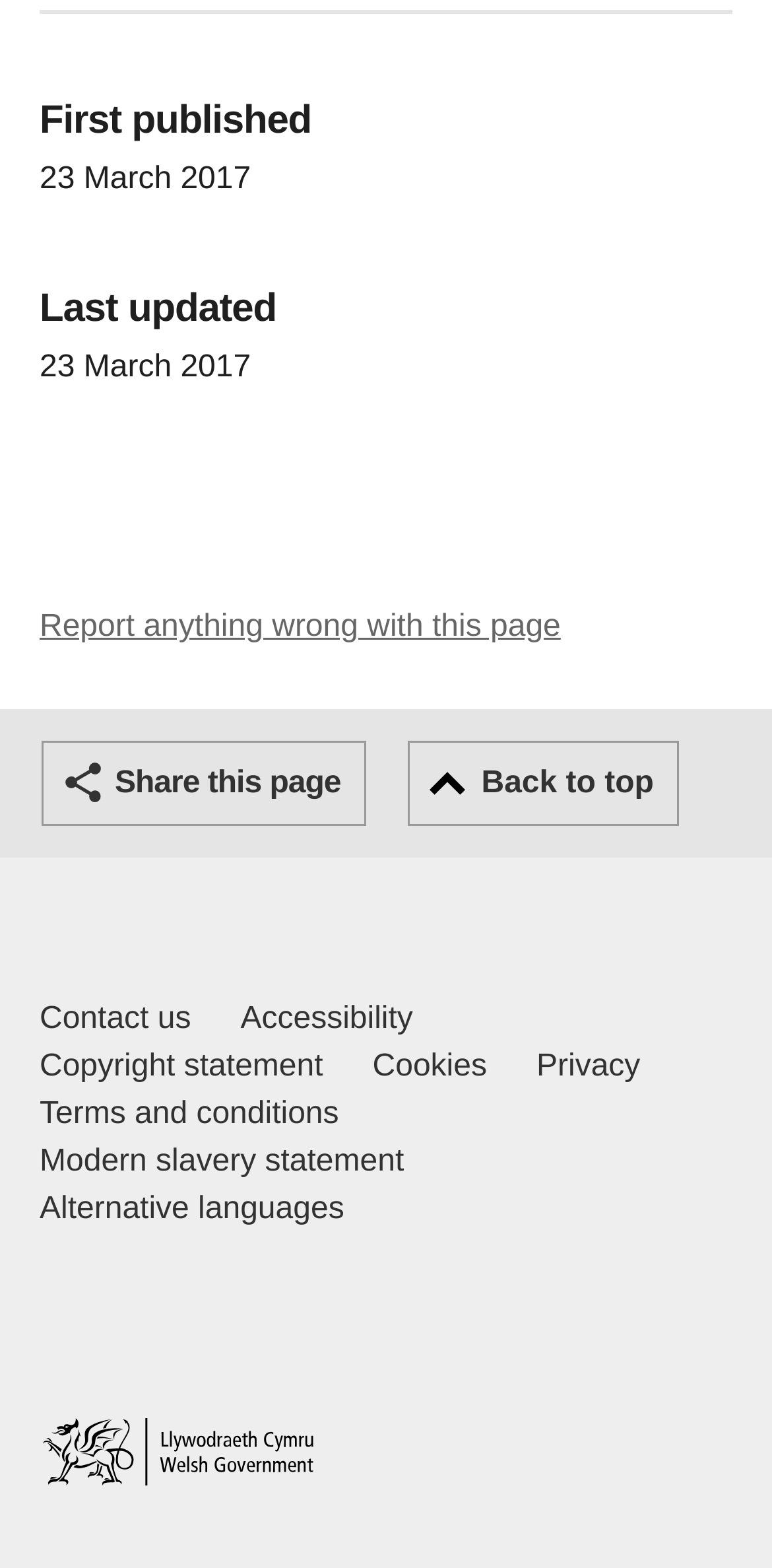Bounding box coordinates are specified in the format (top-left x, top-left y, bottom-right x, bottom-right y). All values are floating point numbers bounded between 0 and 1. Please provide the bounding box coordinate of the region this sentence describes: Modern slavery statement

[0.051, 0.726, 0.523, 0.756]